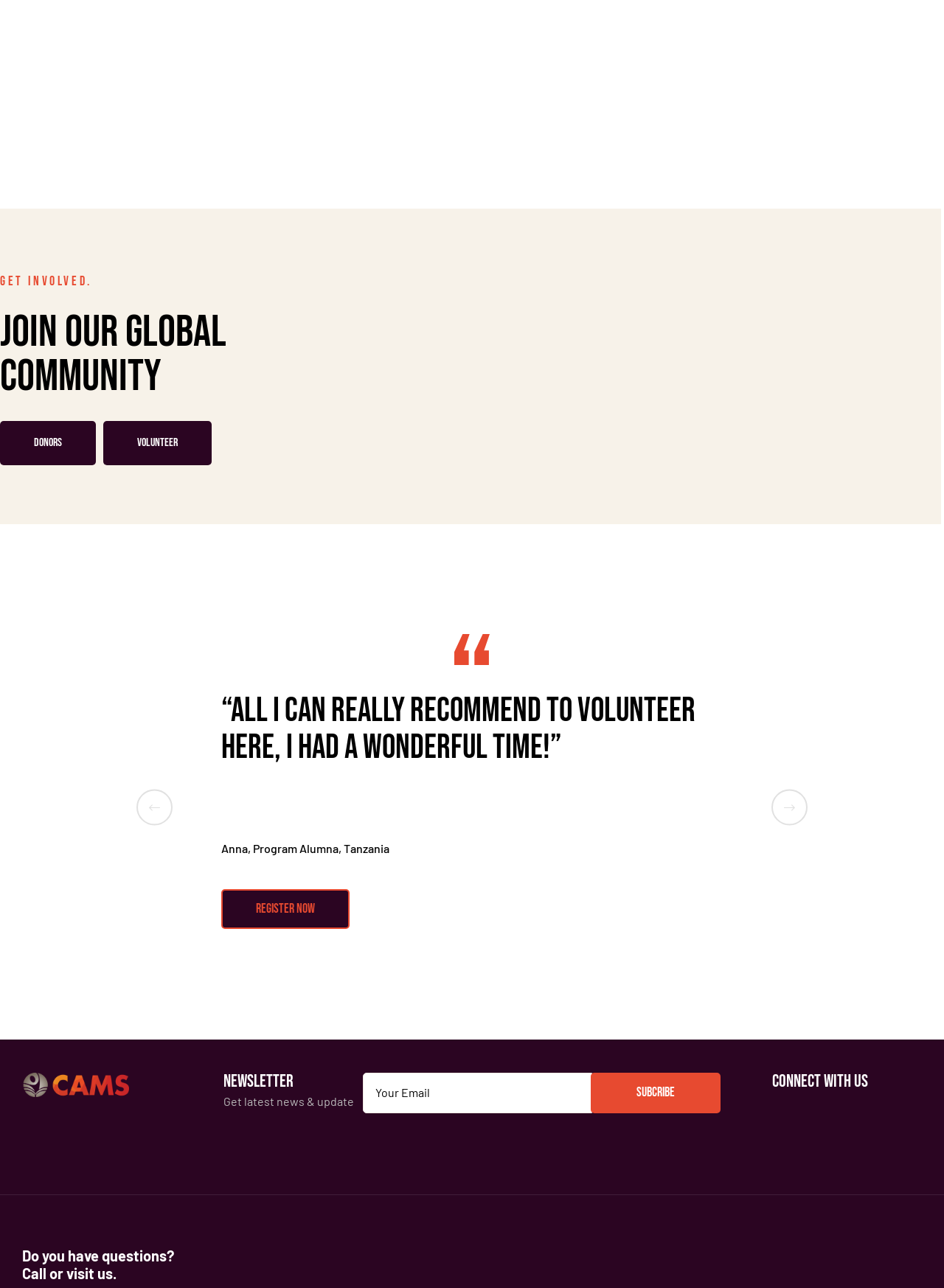Provide the bounding box coordinates of the HTML element this sentence describes: "Learn How To Do It!".

None